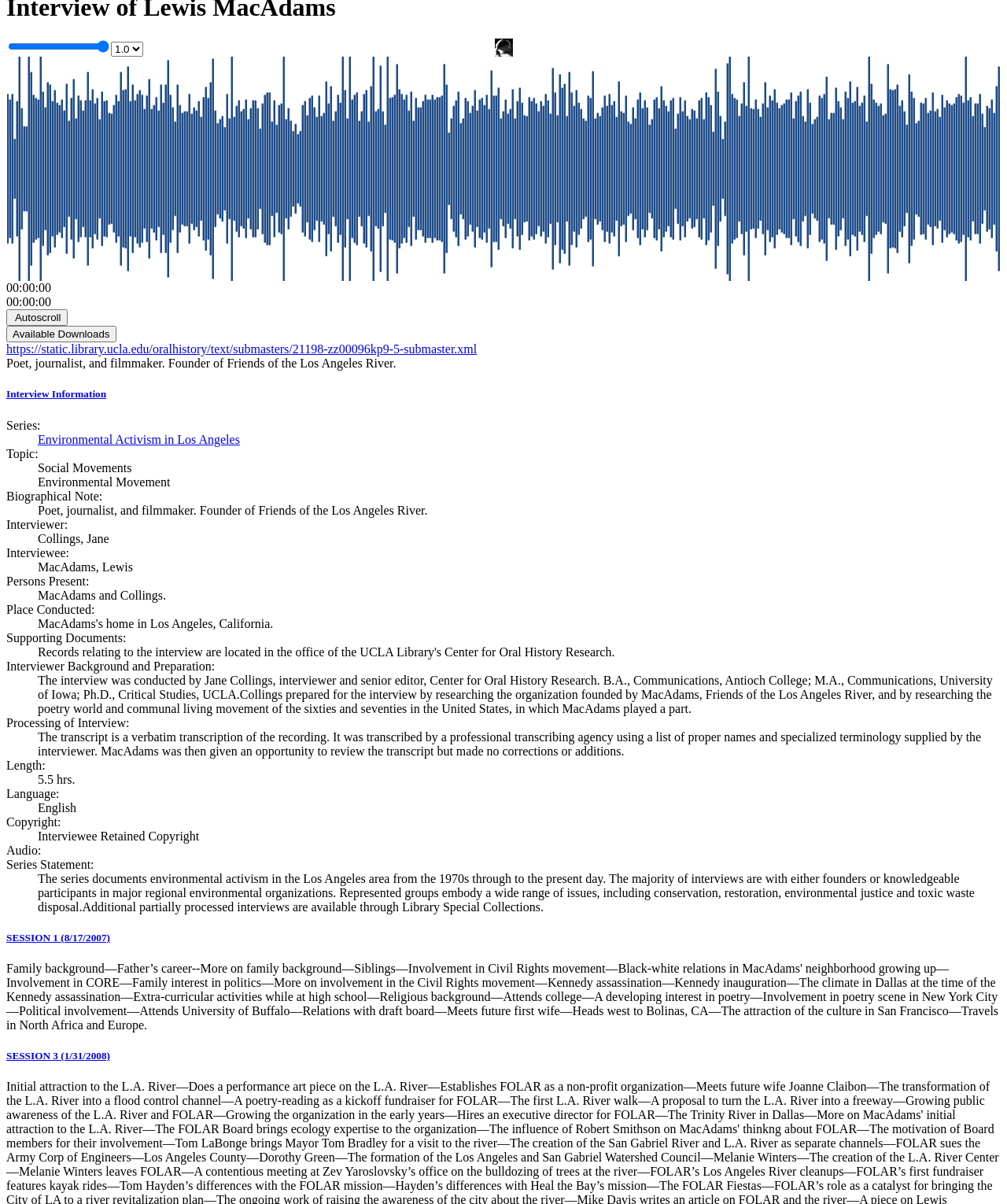Find the bounding box of the UI element described as: "SESSION 3 (1/31/2008)". The bounding box coordinates should be given as four float values between 0 and 1, i.e., [left, top, right, bottom].

[0.006, 0.872, 0.109, 0.882]